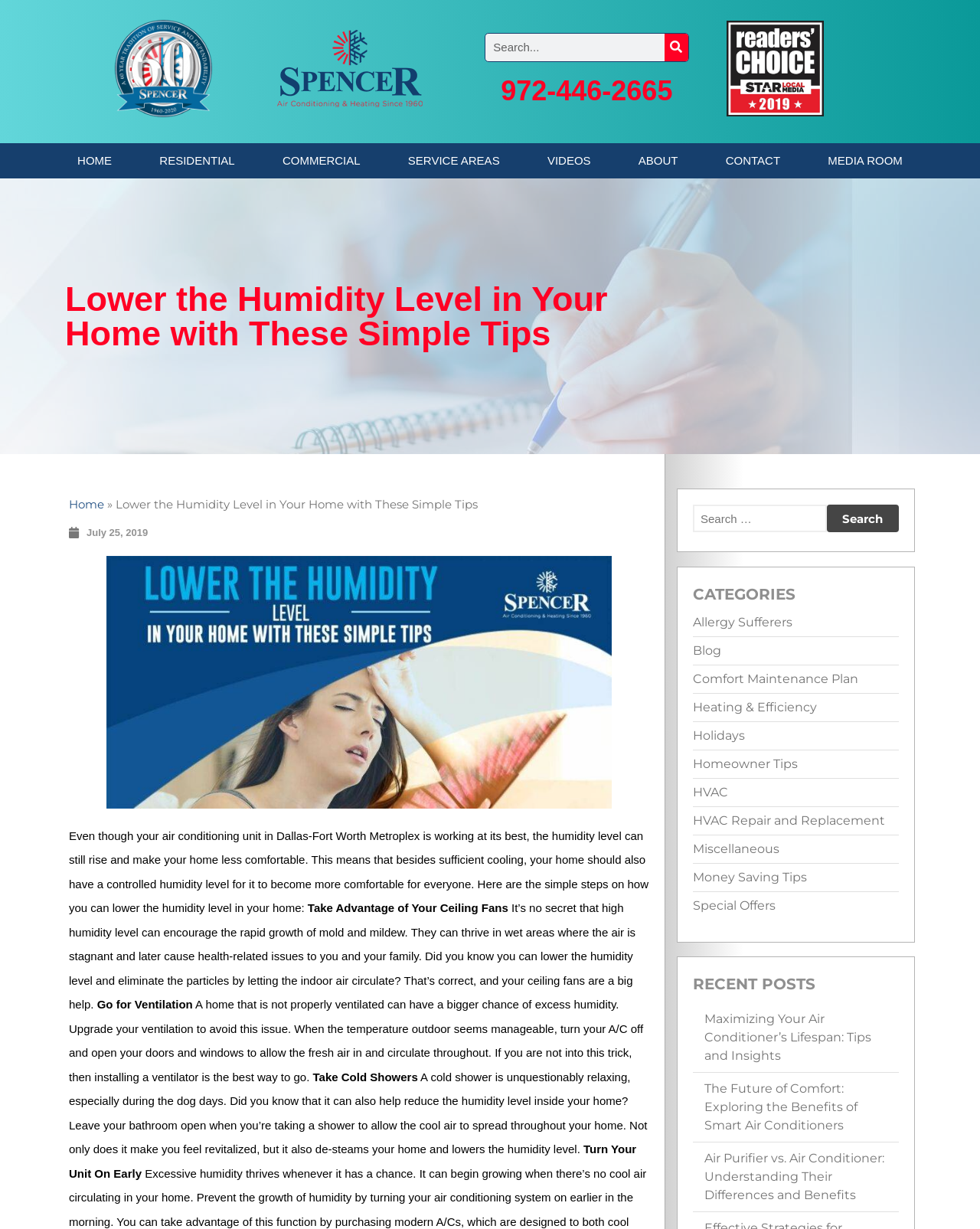Please examine the image and answer the question with a detailed explanation:
What type of content is available in the 'Blog' section?

The webpage lists 'Blog' as a category, and it is likely that the 'Blog' section contains articles or blog posts related to humidity control and other topics relevant to the company's services.